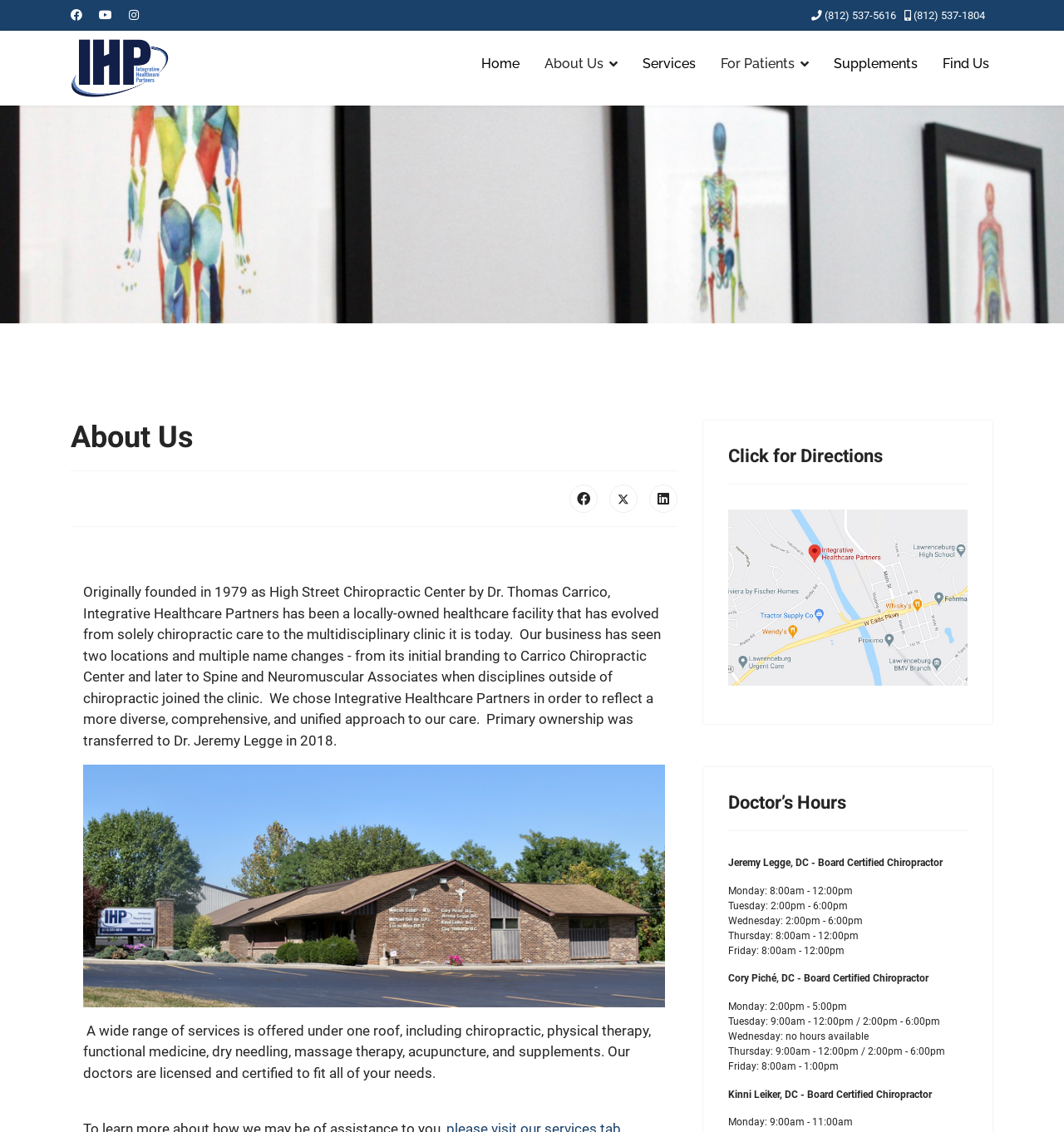Could you highlight the region that needs to be clicked to execute the instruction: "View Search Form"?

None